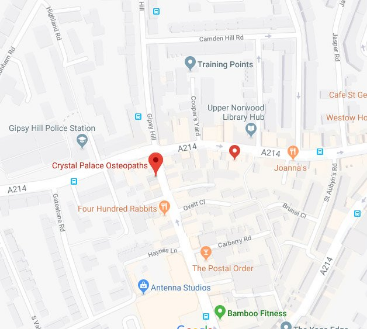Elaborate on the contents of the image in great detail.

The image displays a map highlighting the location of "Crystal Palace Osteopaths," situated in the vibrant area of Crystal Palace in Upper Norwood, London. The map marks the exact position along with notable nearby landmarks, making it easier for visitors to find the practice. The surrounding streets and establishments provide context to the neighborhood, indicating a community rich with amenities and services. This visual serves as a helpful reference for anyone seeking osteopathic and natural therapies at this specific address.